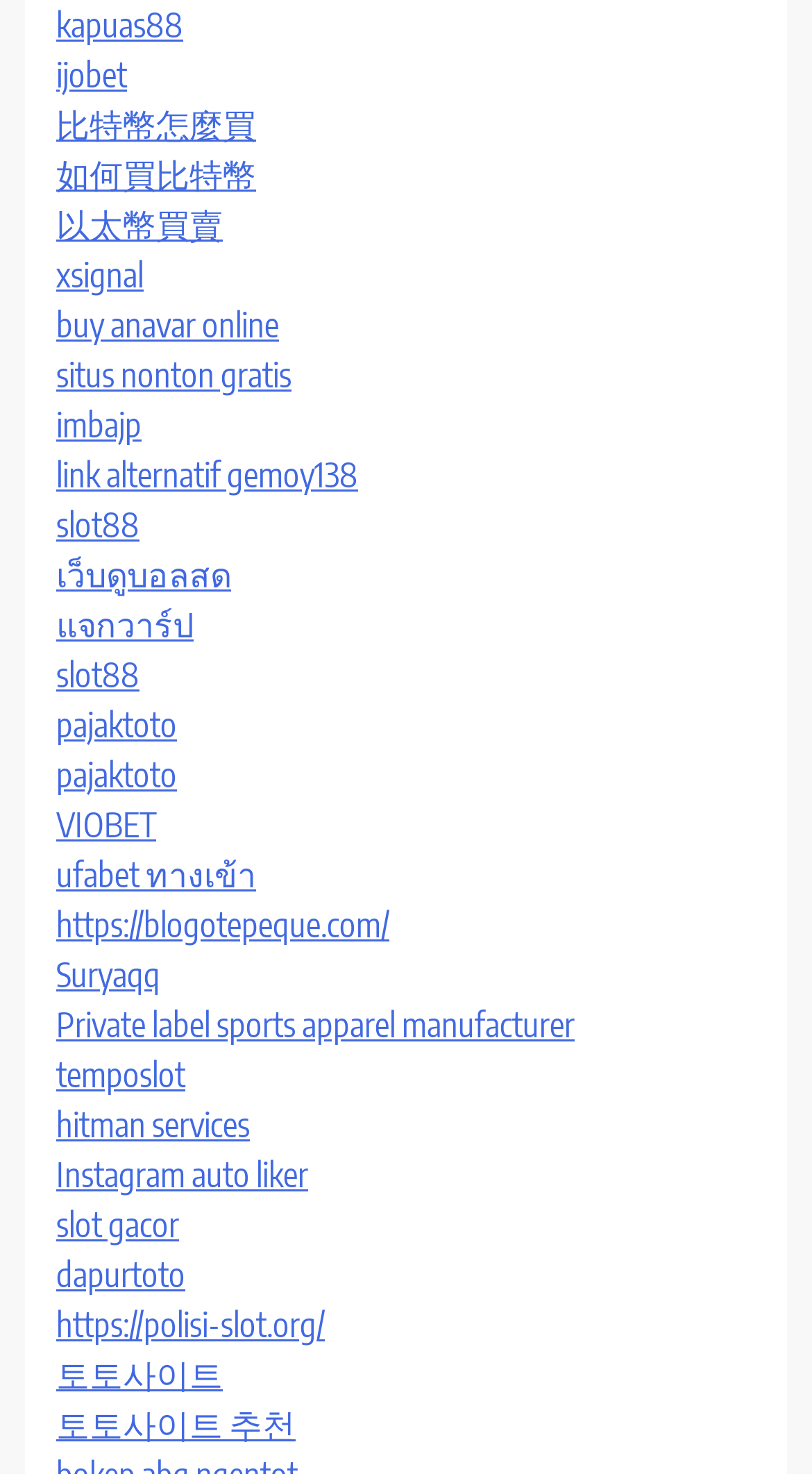Specify the bounding box coordinates of the region I need to click to perform the following instruction: "Check out the slot gacor link". The coordinates must be four float numbers in the range of 0 to 1, i.e., [left, top, right, bottom].

[0.069, 0.817, 0.221, 0.846]